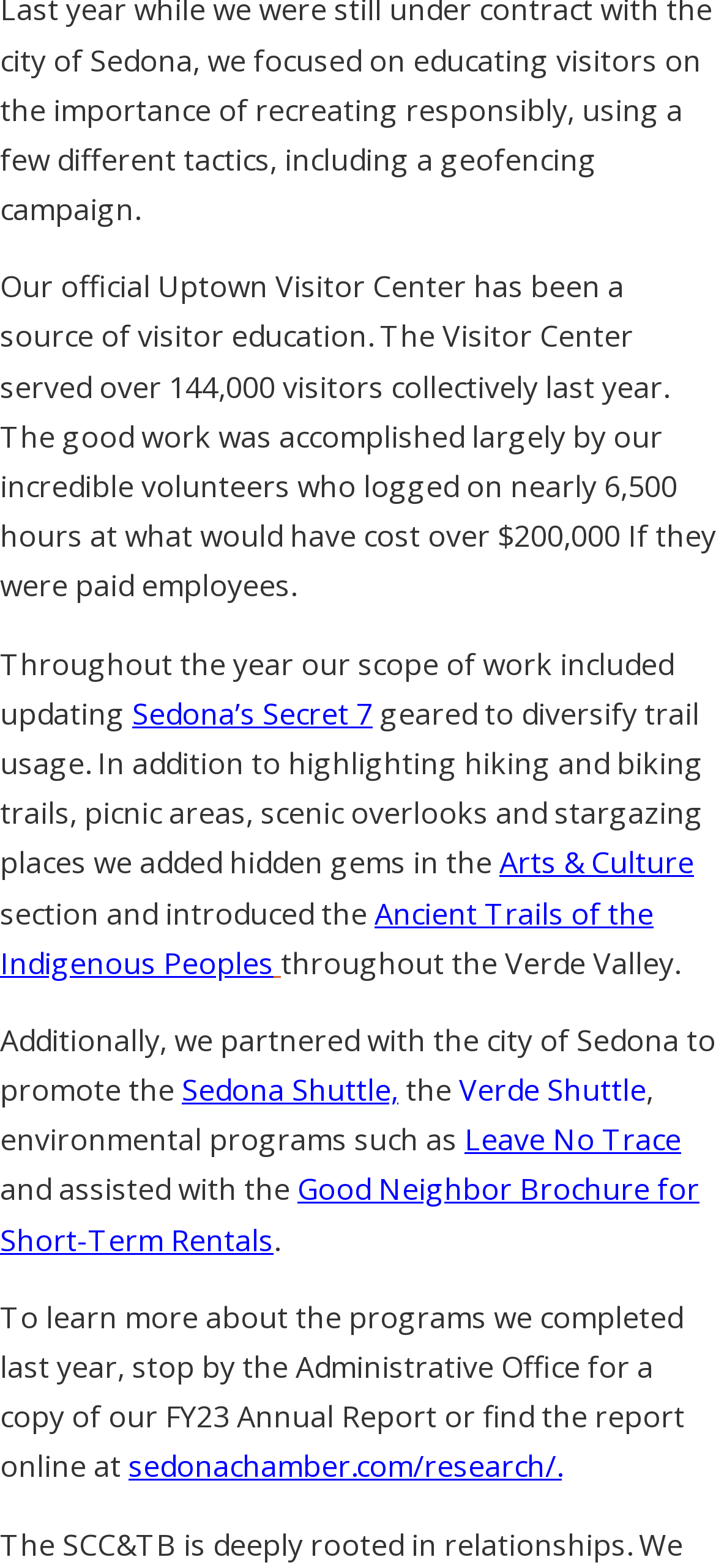Determine the bounding box coordinates of the element's region needed to click to follow the instruction: "Read the FY23 Annual Report online". Provide these coordinates as four float numbers between 0 and 1, formatted as [left, top, right, bottom].

[0.246, 0.922, 0.777, 0.948]